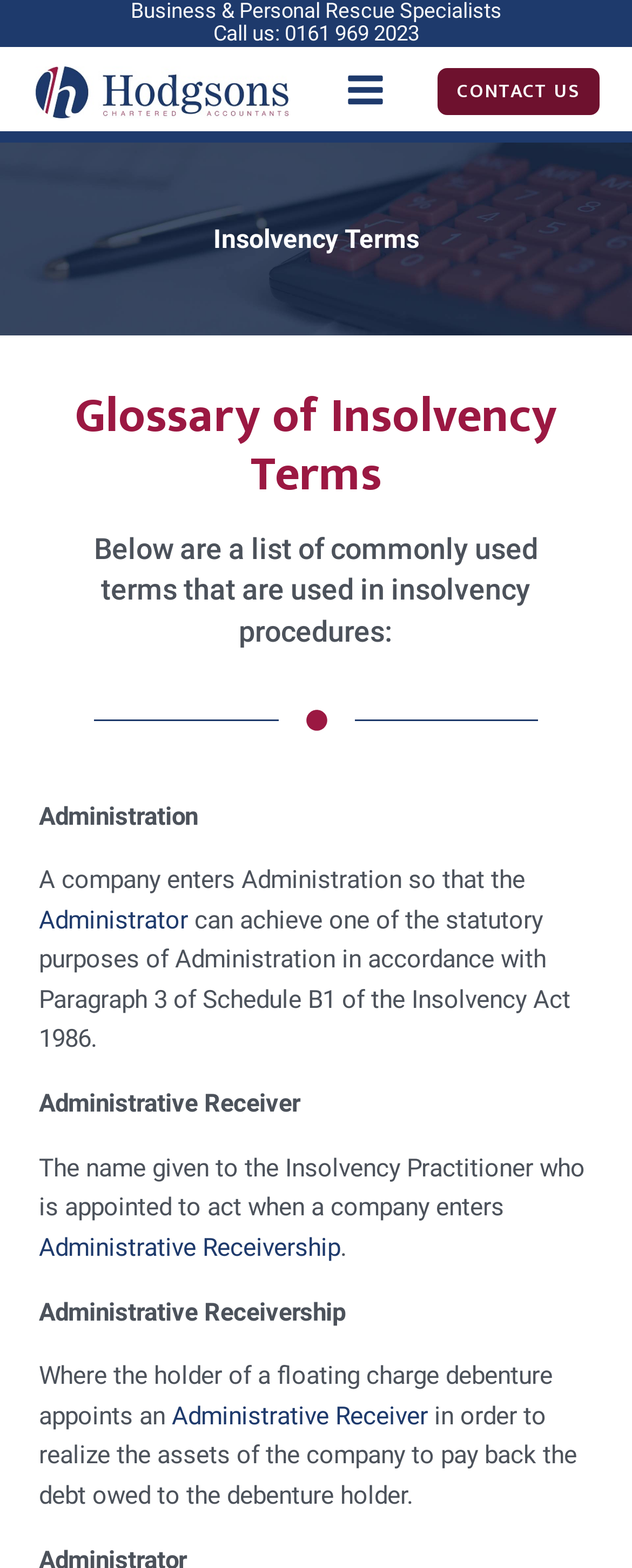Extract the primary heading text from the webpage.

Glossary of Insolvency Terms